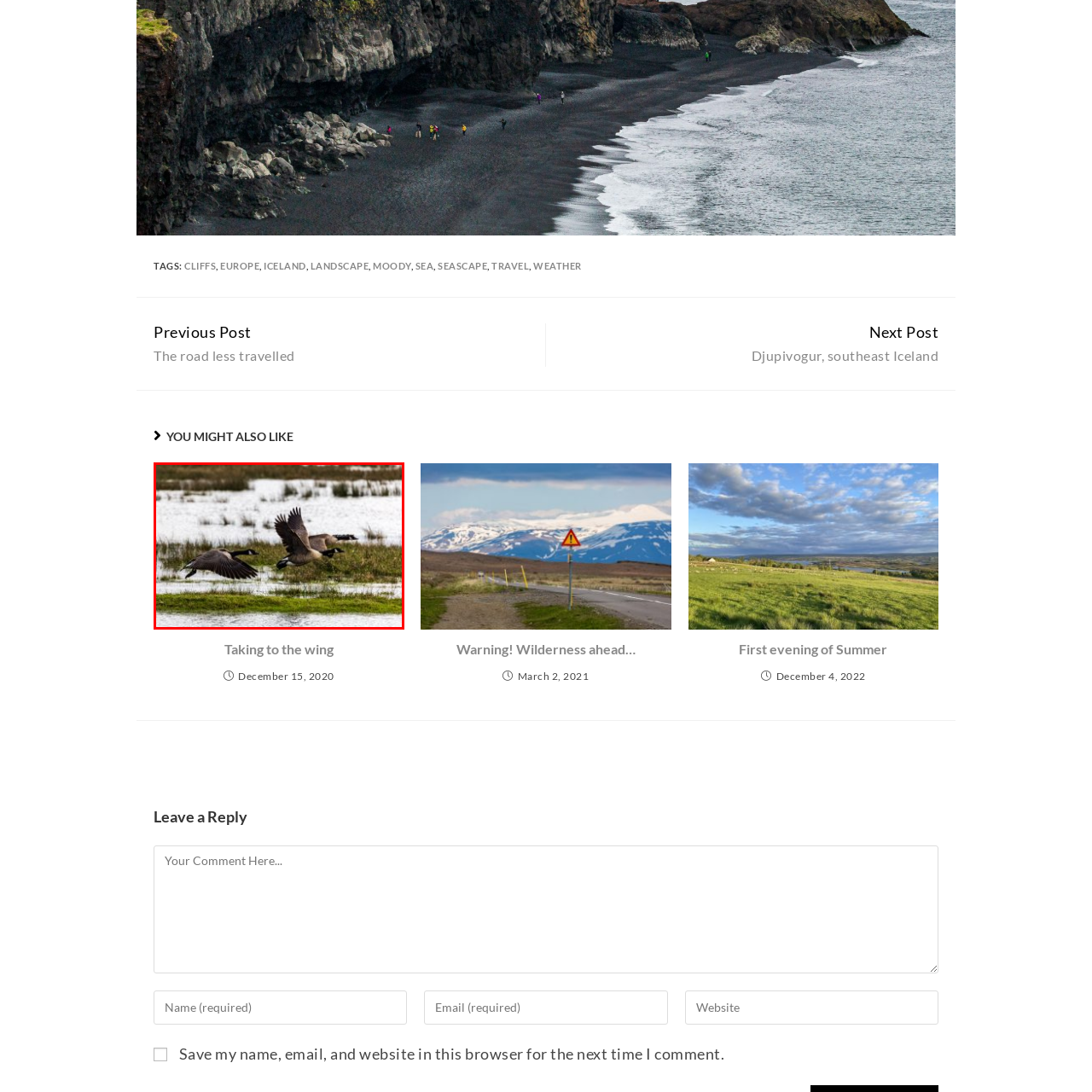Provide an extensive and detailed caption for the image section enclosed by the red boundary.

In a serene wetland setting, three Canada geese take flight, their wings outstretched against the backdrop of shimmering waters and lush green grasses. The image captures the grace and power of these birds as they soar above the tranquil landscape, embodying the spirit of freedom and the beauty of nature. The soft ripples in the water reflect their motion, creating a harmonious blend of movement and stillness, highlighting the peaceful coexistence of wildlife and their habitats. This scene invites viewers to appreciate the delicate balance of ecosystems and the mesmerizing sight of birds in their natural environment.